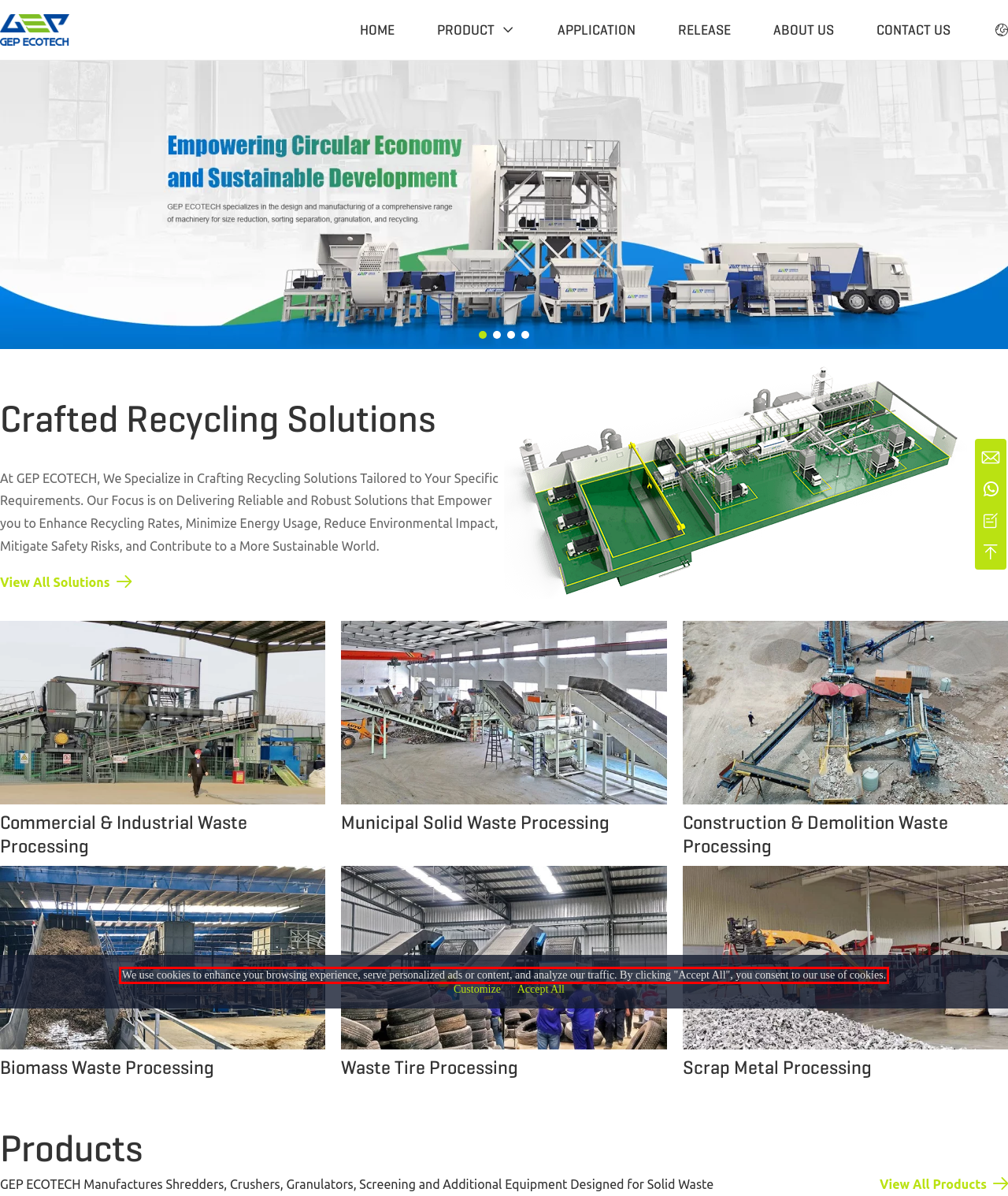You are provided with a screenshot of a webpage that includes a red bounding box. Extract and generate the text content found within the red bounding box.

We use cookies to enhance your browsing experience, serve personalized ads or content, and analyze our traffic. By clicking "Accept All", you consent to our use of cookies.